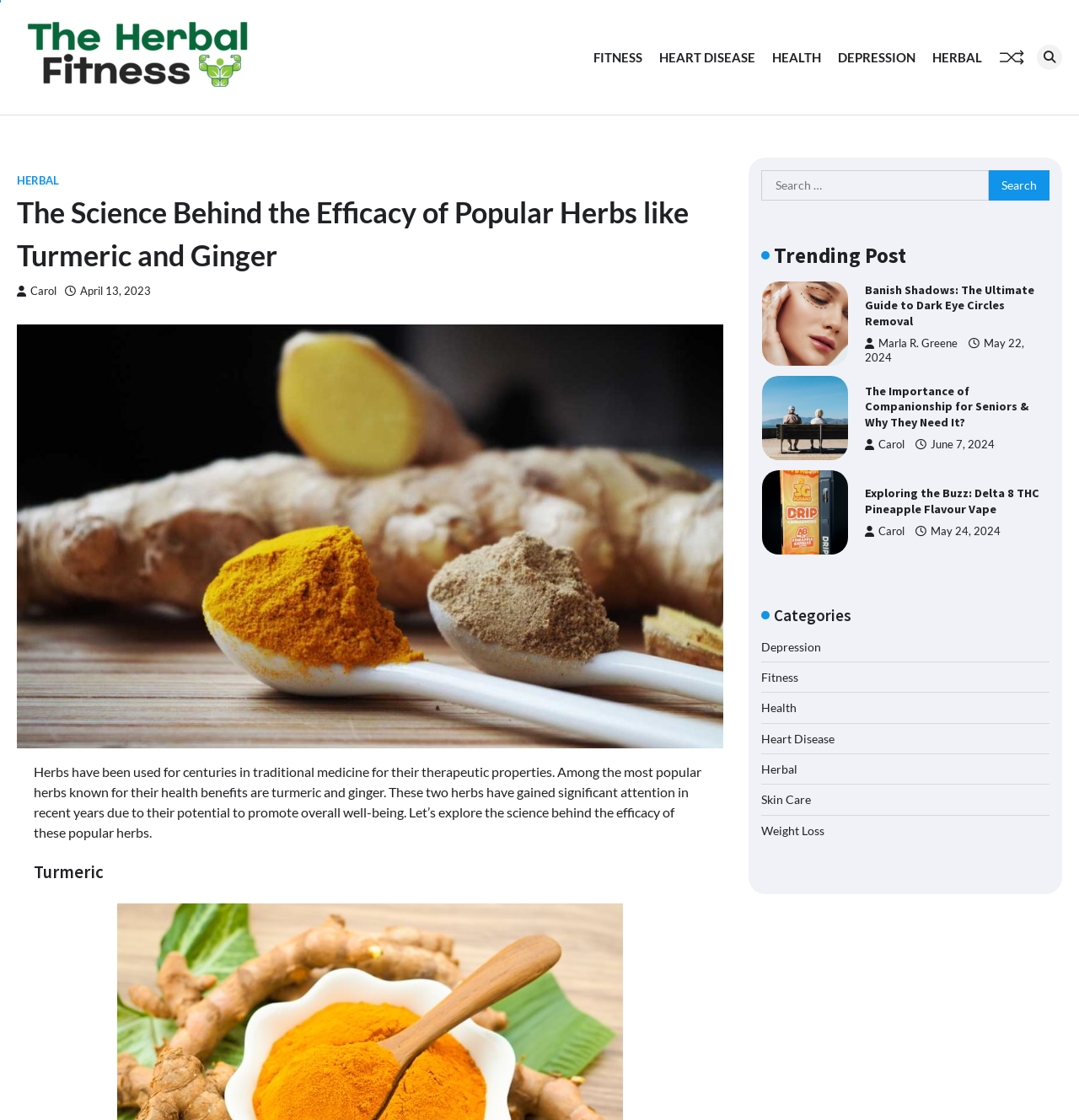Could you determine the bounding box coordinates of the clickable element to complete the instruction: "Read the article about Turmeric"? Provide the coordinates as four float numbers between 0 and 1, i.e., [left, top, right, bottom].

[0.031, 0.768, 0.655, 0.791]